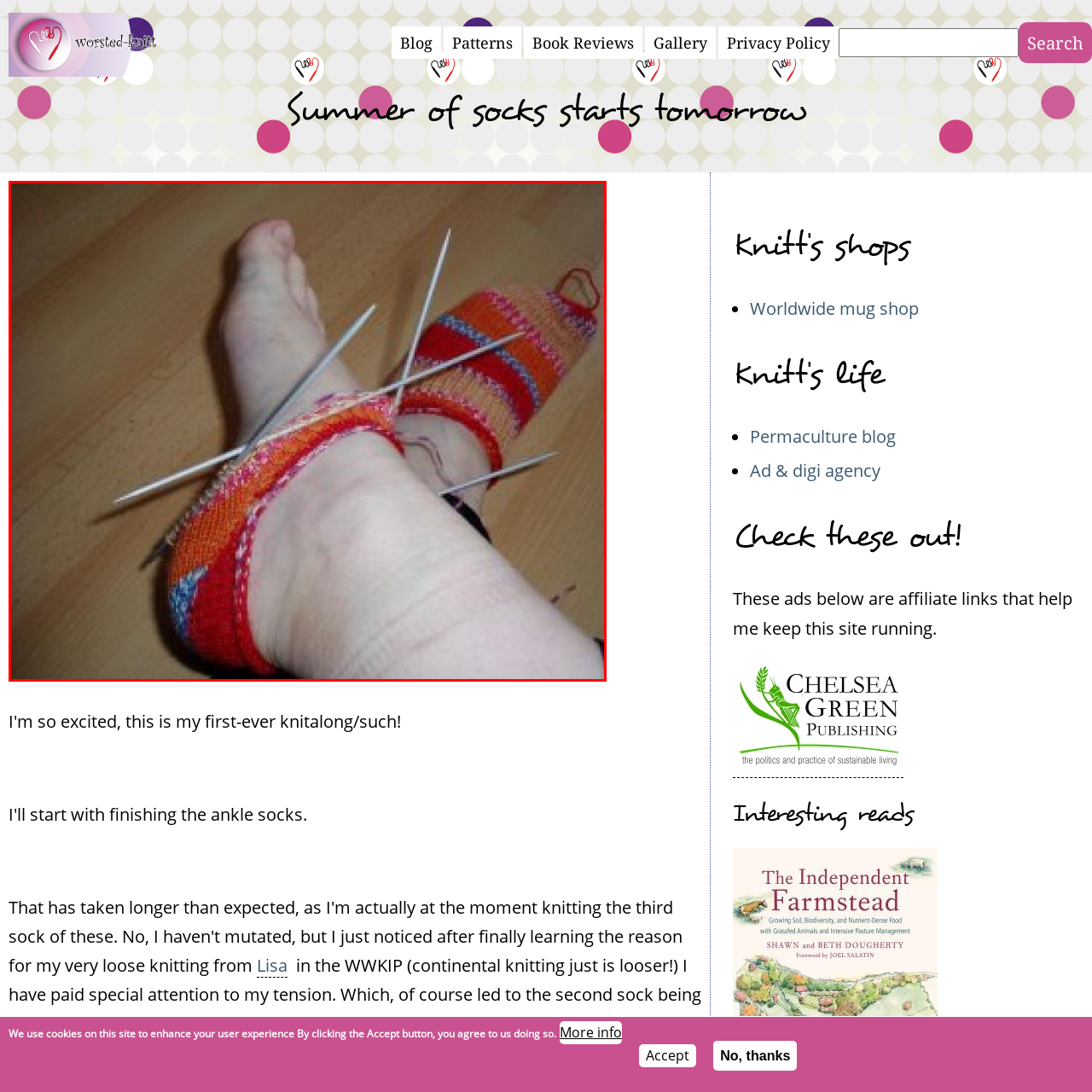What is the purpose of the metal knitting needles?  
Study the image enclosed by the red boundary and furnish a detailed answer based on the visual details observed in the image.

The metal knitting needles are seen protruding from the work, indicating that the knitting process is still underway, and the needles are being used to create the socks.